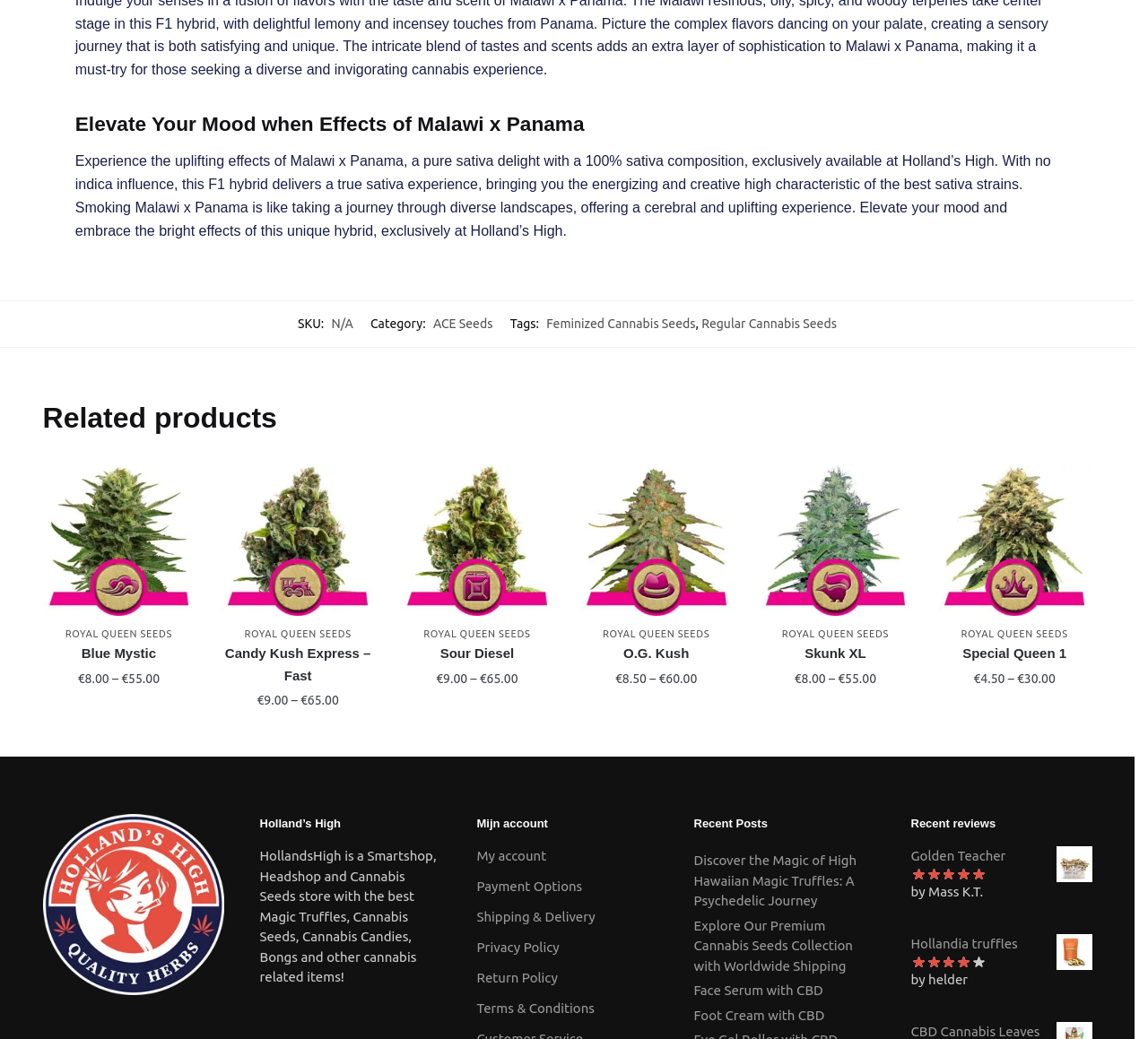Using the information in the image, give a detailed answer to the following question: What is the name of the store?

The name of the store is mentioned in the logo and also in the text 'Holland’s High' at the bottom of the page.